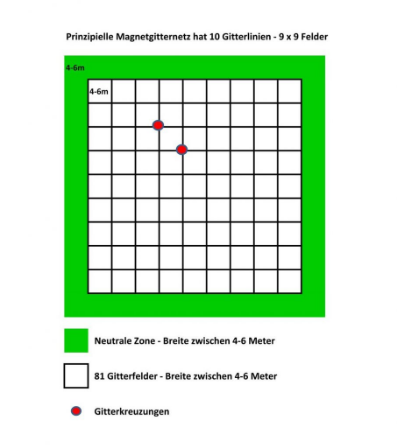How many distinct quadrants are formed by the grid lines?
Give a single word or phrase as your answer by examining the image.

81